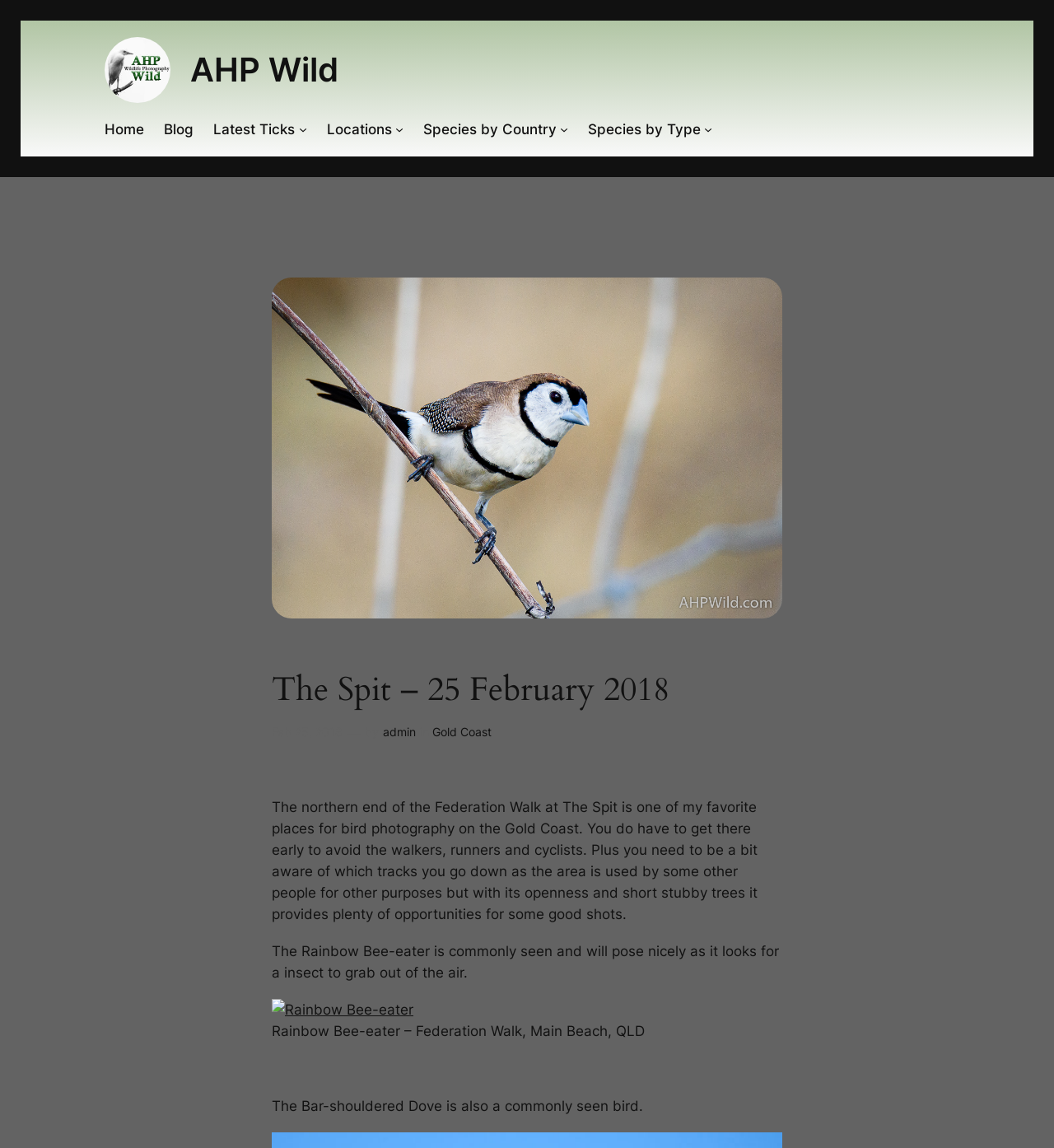Describe the entire webpage, focusing on both content and design.

The webpage appears to be a blog post about bird photography on the Gold Coast, specifically at The Spit. At the top, there is a logo and a navigation menu with links to "Home", "Blog", "Latest Ticks", "Locations", "Species by Country", and "Species by Type". 

Below the navigation menu, there is a large image of a Double-barred Finch, which takes up most of the width of the page. 

To the right of the image, there is a heading that reads "The Spit – 25 February 2018", followed by a timestamp and the author's name, "admin". The location "Gold Coast" is also mentioned.

The main content of the page is a series of paragraphs describing the author's experience with bird photography at The Spit. The text explains that the area is good for photography due to its openness and short trees, but one needs to be aware of other users of the area. The author also mentions that the Rainbow Bee-eater is commonly seen and will pose nicely for photos.

Below the text, there is another image of a Rainbow Bee-eater, accompanied by a caption that reads "Rainbow Bee-eater – Federation Walk, Main Beach, QLD". 

Finally, there is another paragraph of text that mentions the Bar-shouldered Dove as another commonly seen bird.